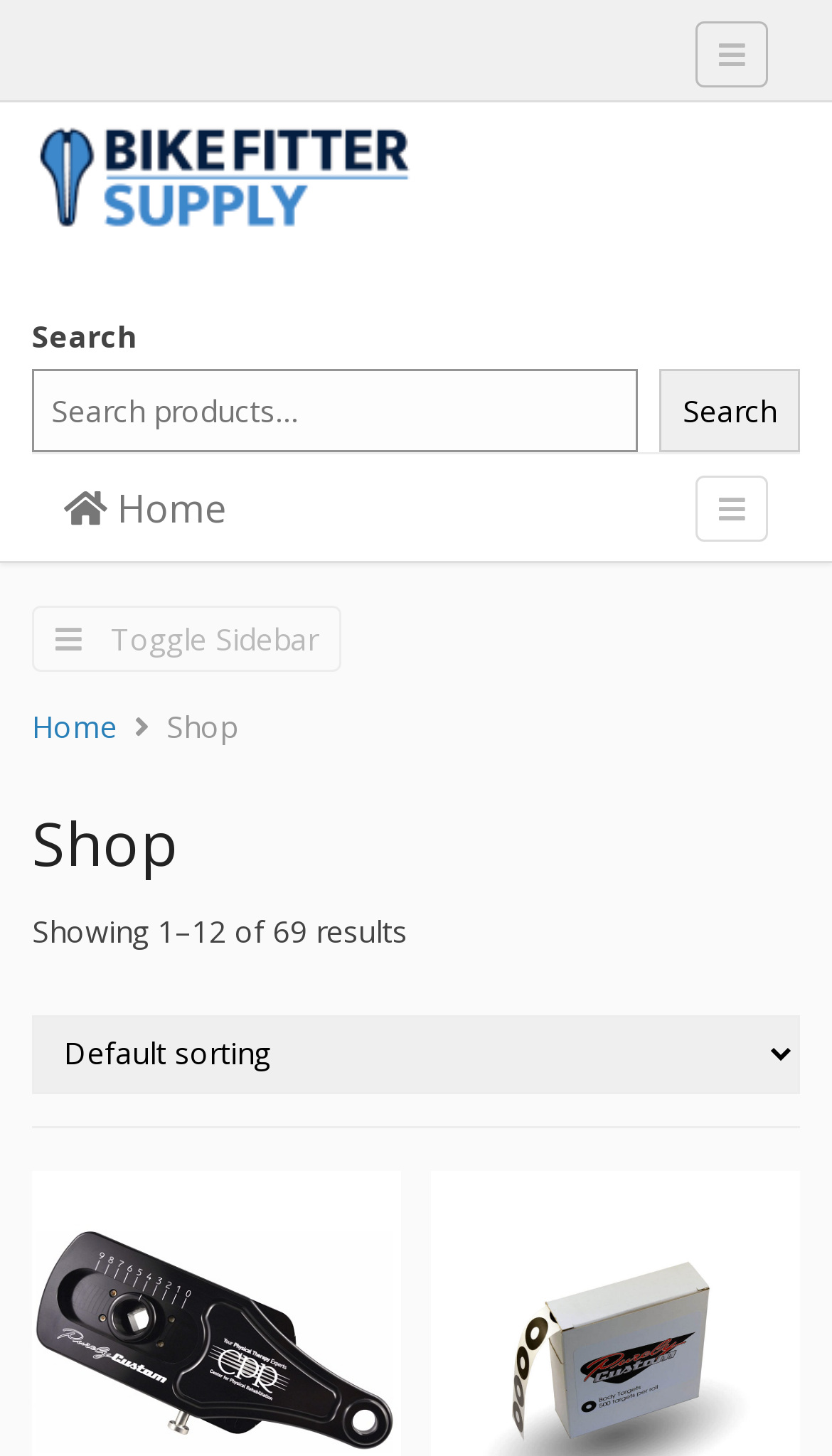What is the current sorting order of the products?
Using the information presented in the image, please offer a detailed response to the question.

The combobox with the label 'Shop order' allows users to select a sorting order for the products. The current sorting order is set to 'Shop order', but the exact meaning of this order is not specified.